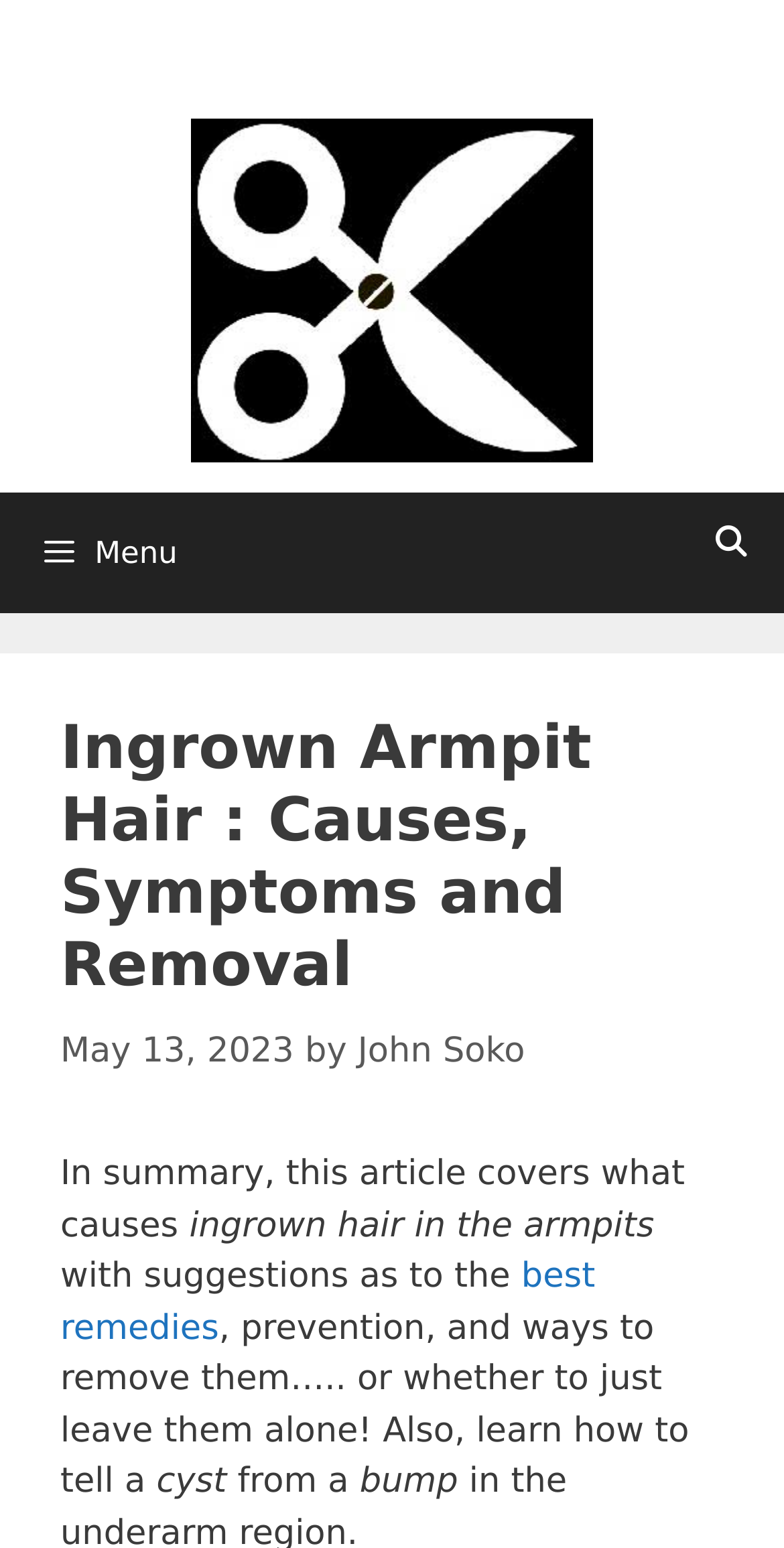What is the topic of this article?
Please respond to the question with a detailed and informative answer.

I determined the topic of this article by reading the heading 'Ingrown Armpit Hair : Causes, Symptoms and Removal' which is located in the main content area of the webpage.